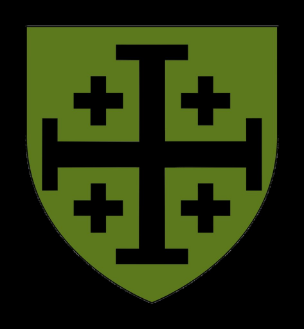What values are reflected in the design of the coat of arms?
Answer the question based on the image using a single word or a brief phrase.

faith and valor